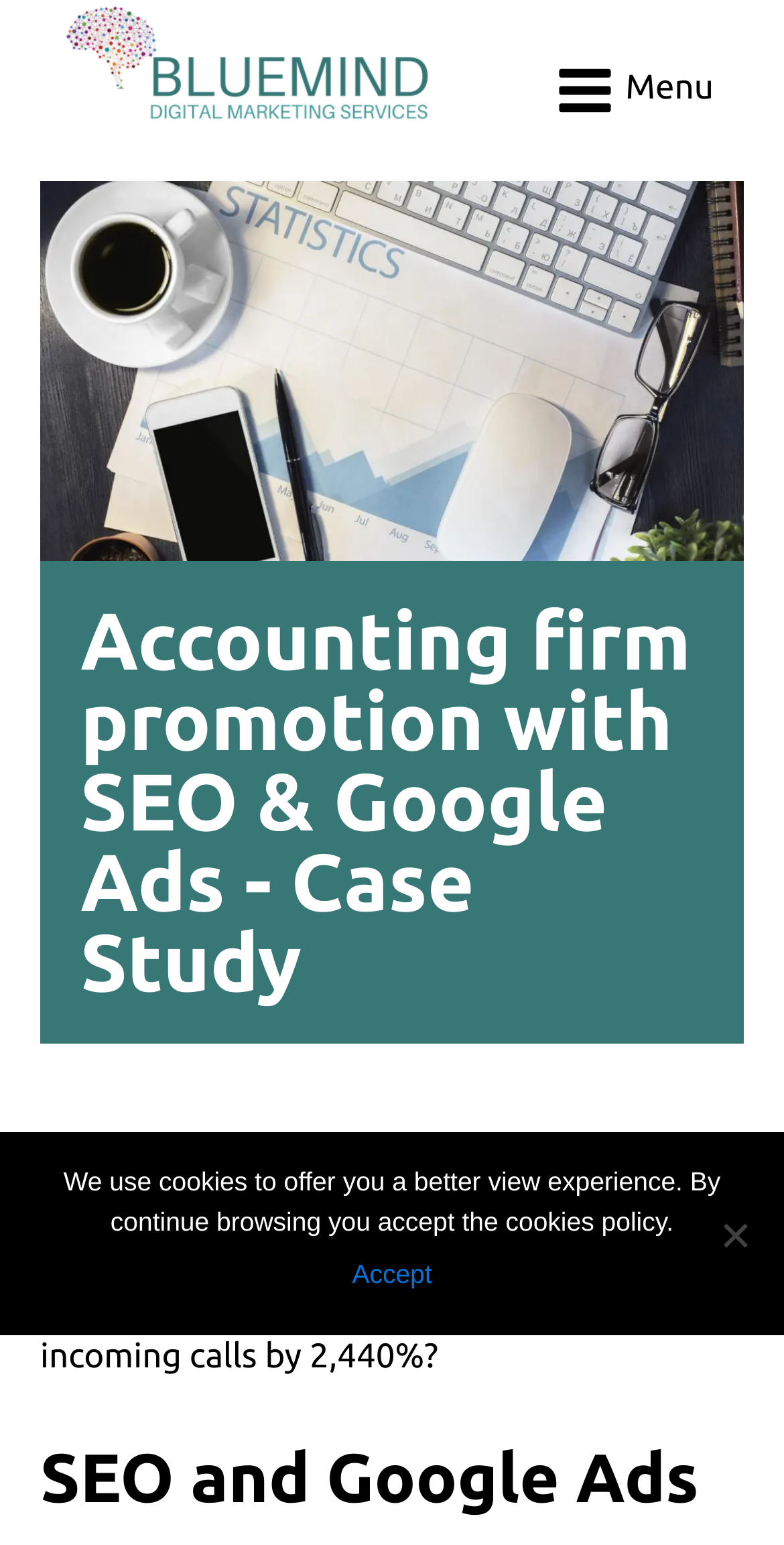Is the webpage about an accounting firm?
Using the details from the image, give an elaborate explanation to answer the question.

The webpage is about an accounting firm, as mentioned in the text 'How did we help an accounting firm' located in the middle of the webpage, with a bounding box coordinate of [0.051, 0.753, 0.447, 0.778].